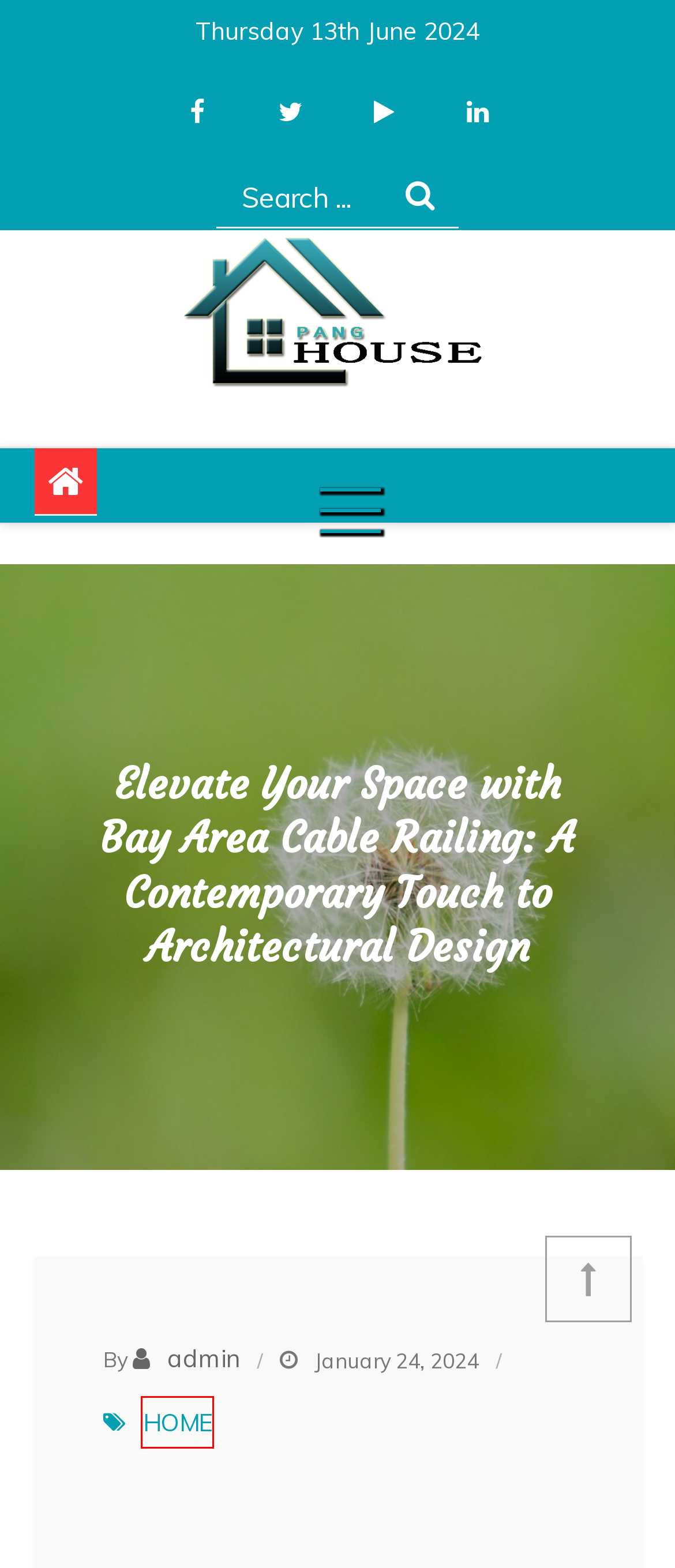Provided is a screenshot of a webpage with a red bounding box around an element. Select the most accurate webpage description for the page that appears after clicking the highlighted element. Here are the candidates:
A. Pang House | Home Blog
B. Flooring | Pang House
C. Kitchen Improvements | Pang House
D. Pool | Pang House
E. admin | Pang House
F. HOME | Pang House
G. Cleaning | Pang House
H. Moving | Pang House

F